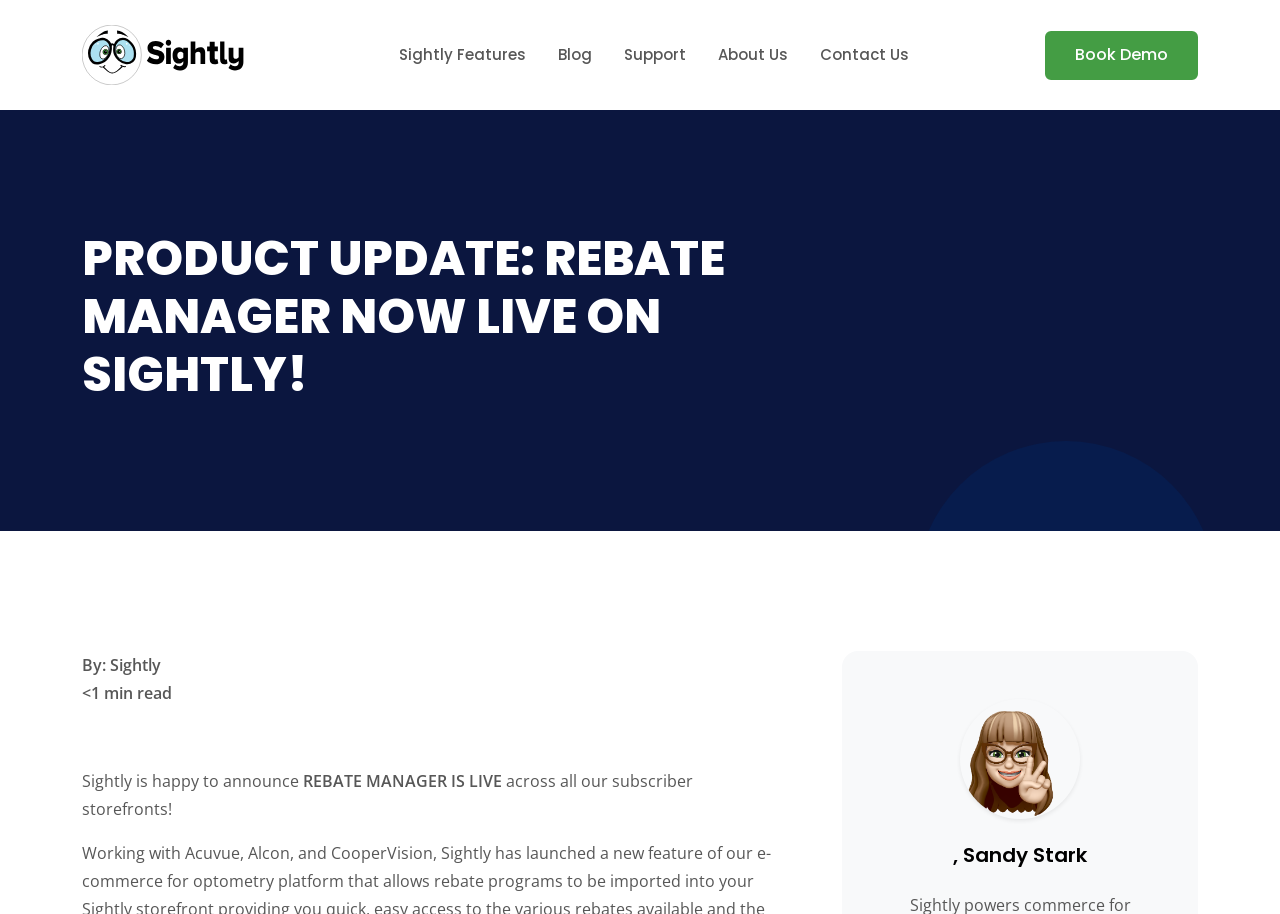What is the name of the company?
Using the image provided, answer with just one word or phrase.

Sightly